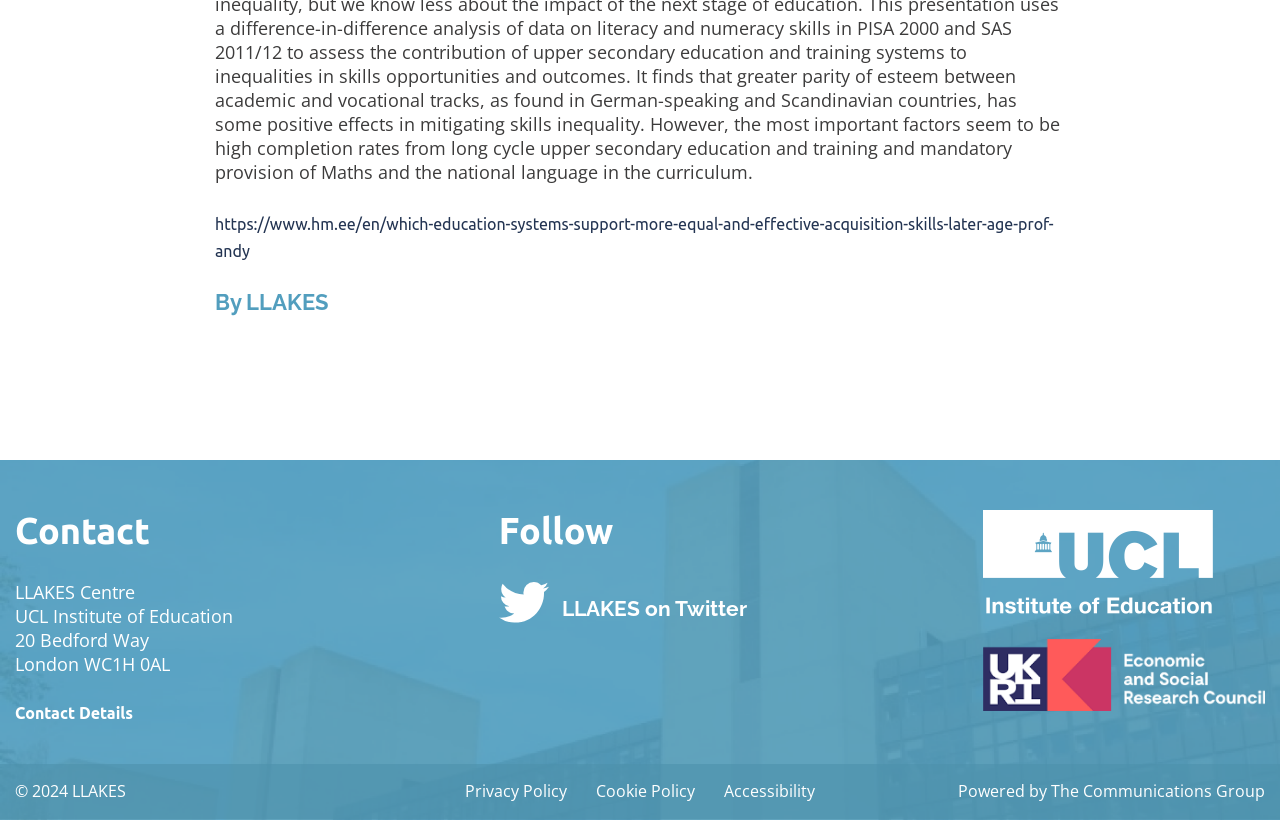Bounding box coordinates are specified in the format (top-left x, top-left y, bottom-right x, bottom-right y). All values are floating point numbers bounded between 0 and 1. Please provide the bounding box coordinate of the region this sentence describes: By LLAKES

[0.168, 0.352, 0.256, 0.408]